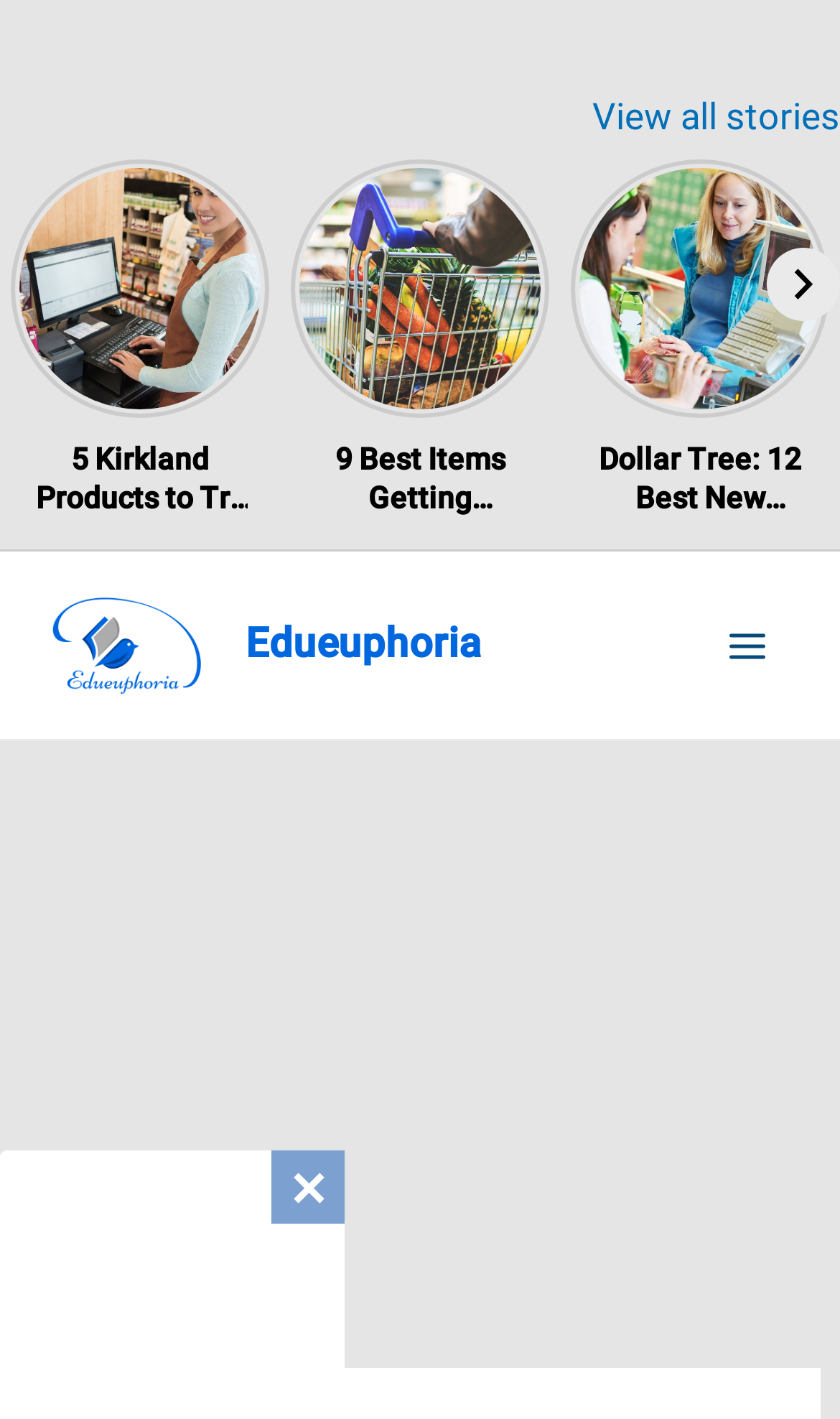What is the function of the 'Main Menu' button?
Please look at the screenshot and answer using one word or phrase.

To expand or collapse the menu